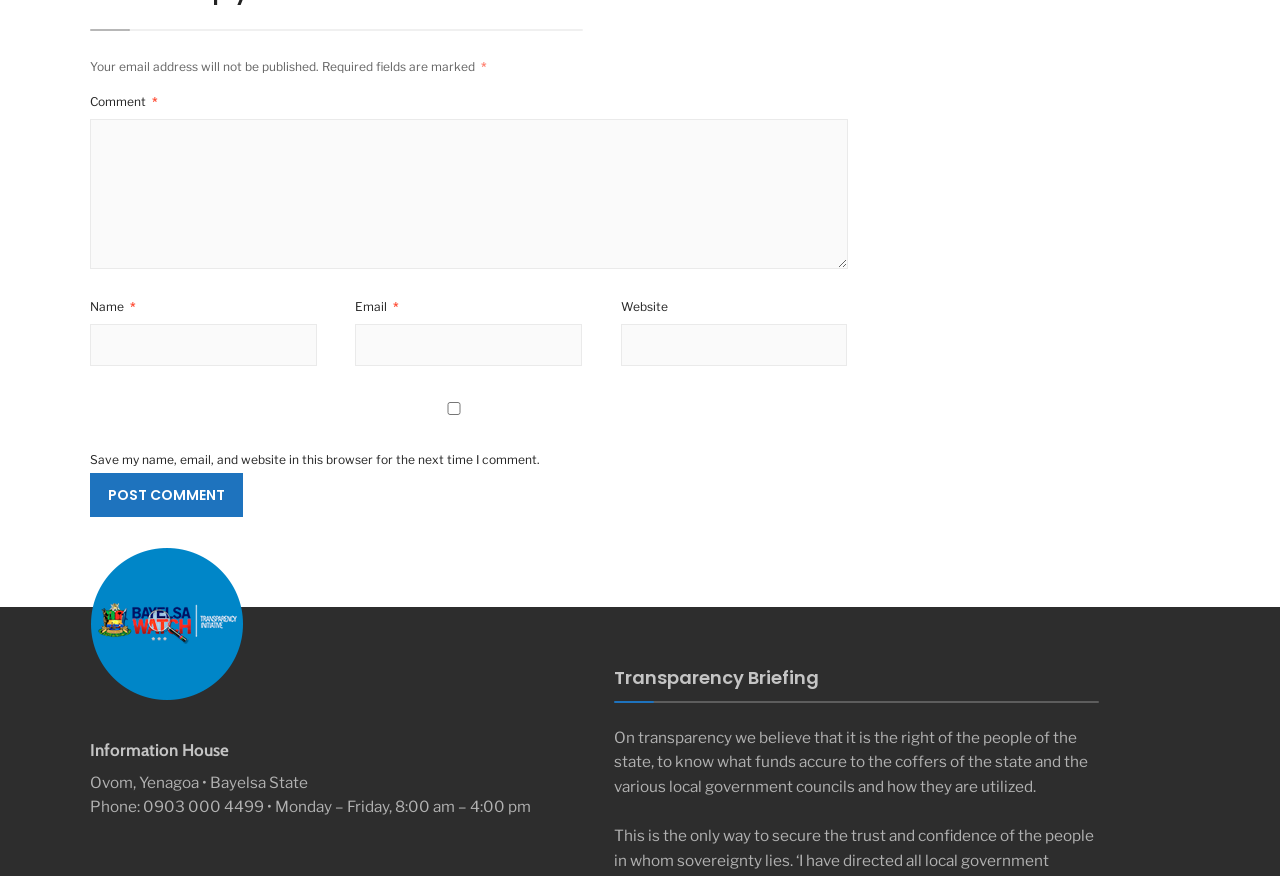Please provide a brief answer to the question using only one word or phrase: 
What is the name of the location mentioned?

Ovom, Yenagoa